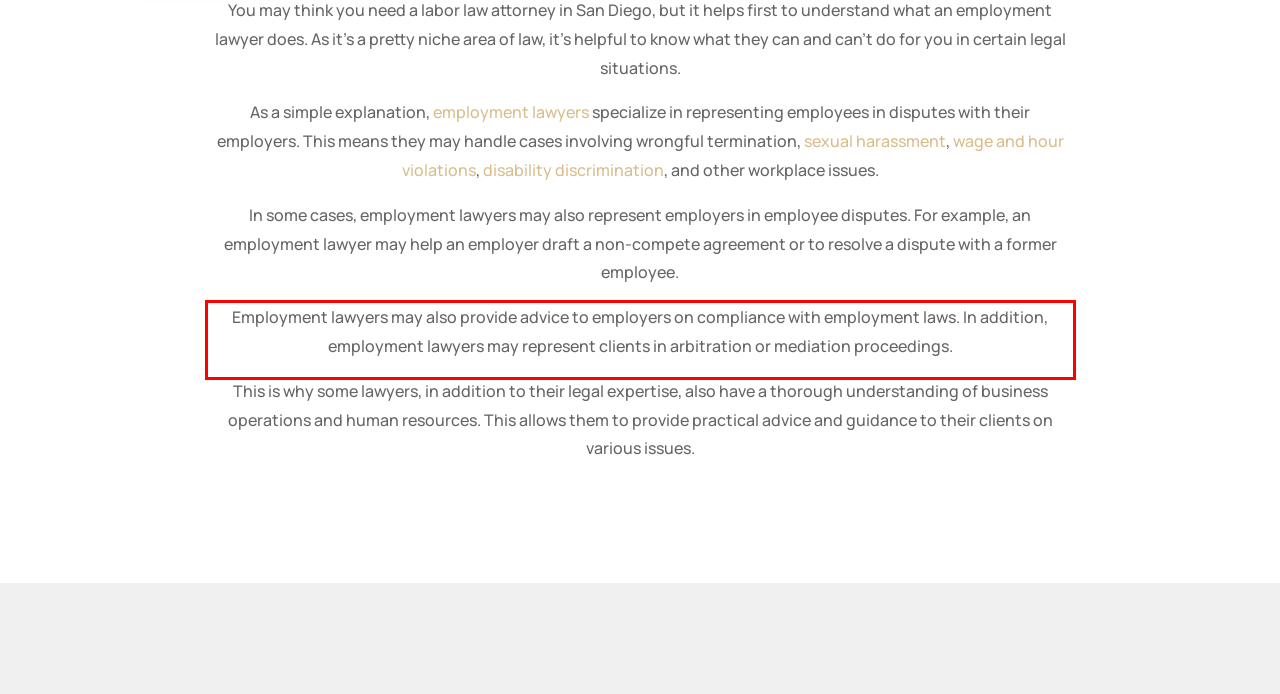Please identify the text within the red rectangular bounding box in the provided webpage screenshot.

Employment lawyers may also provide advice to employers on compliance with employment laws. In addition, employment lawyers may represent clients in arbitration or mediation proceedings.